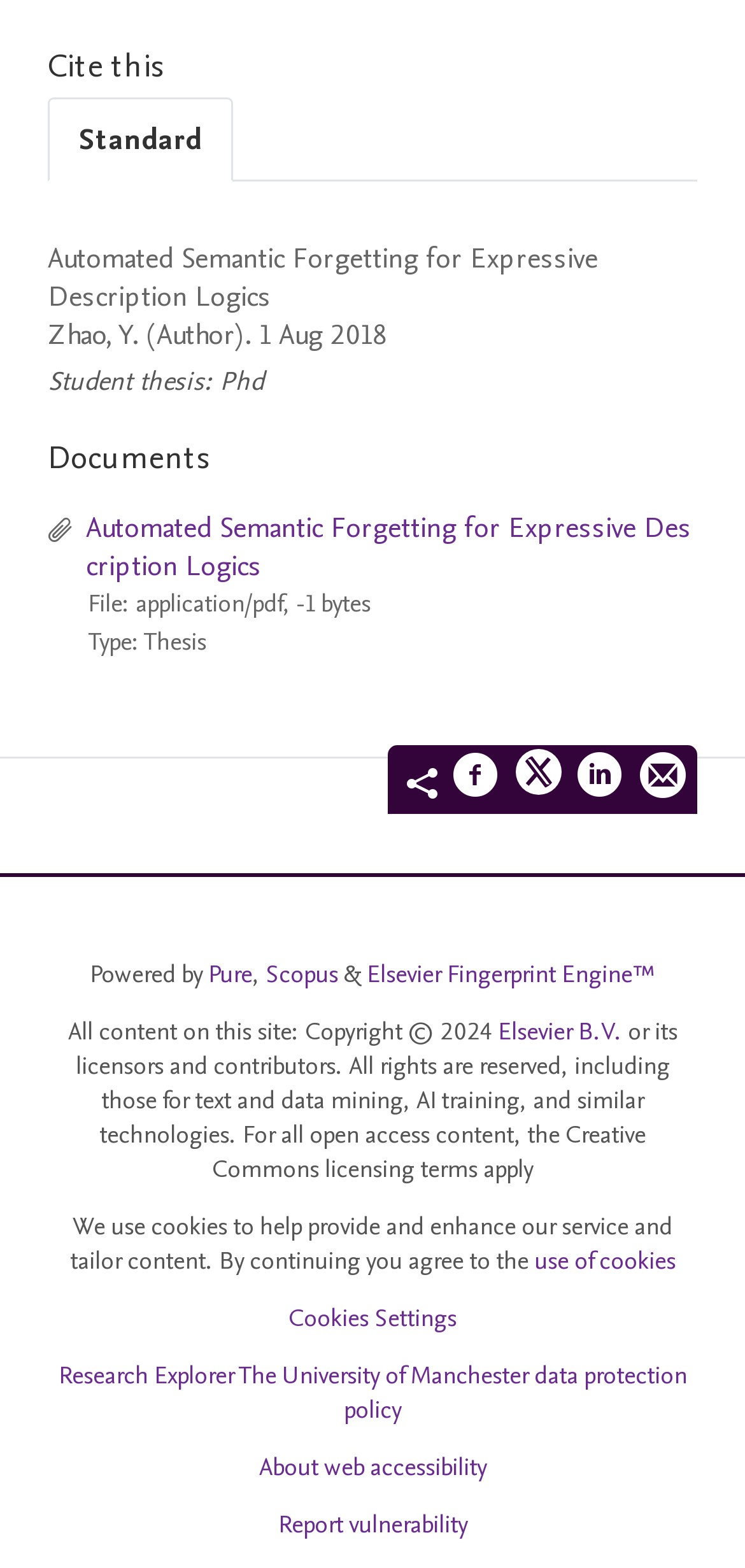Determine the bounding box coordinates for the region that must be clicked to execute the following instruction: "Visit Pure website".

[0.279, 0.61, 0.338, 0.632]